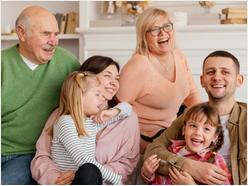What is the atmosphere of the gathering?
Refer to the image and offer an in-depth and detailed answer to the question.

The caption describes the scene as 'warm and joyful', and mentions that the individuals are 'laughing and engaging with the group', which suggests a cheerful atmosphere.